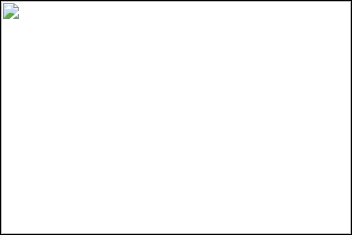What type of goods can be found in the French Quarter?
Look at the image and answer with only one word or phrase.

Handmade crafts to vintage antiques